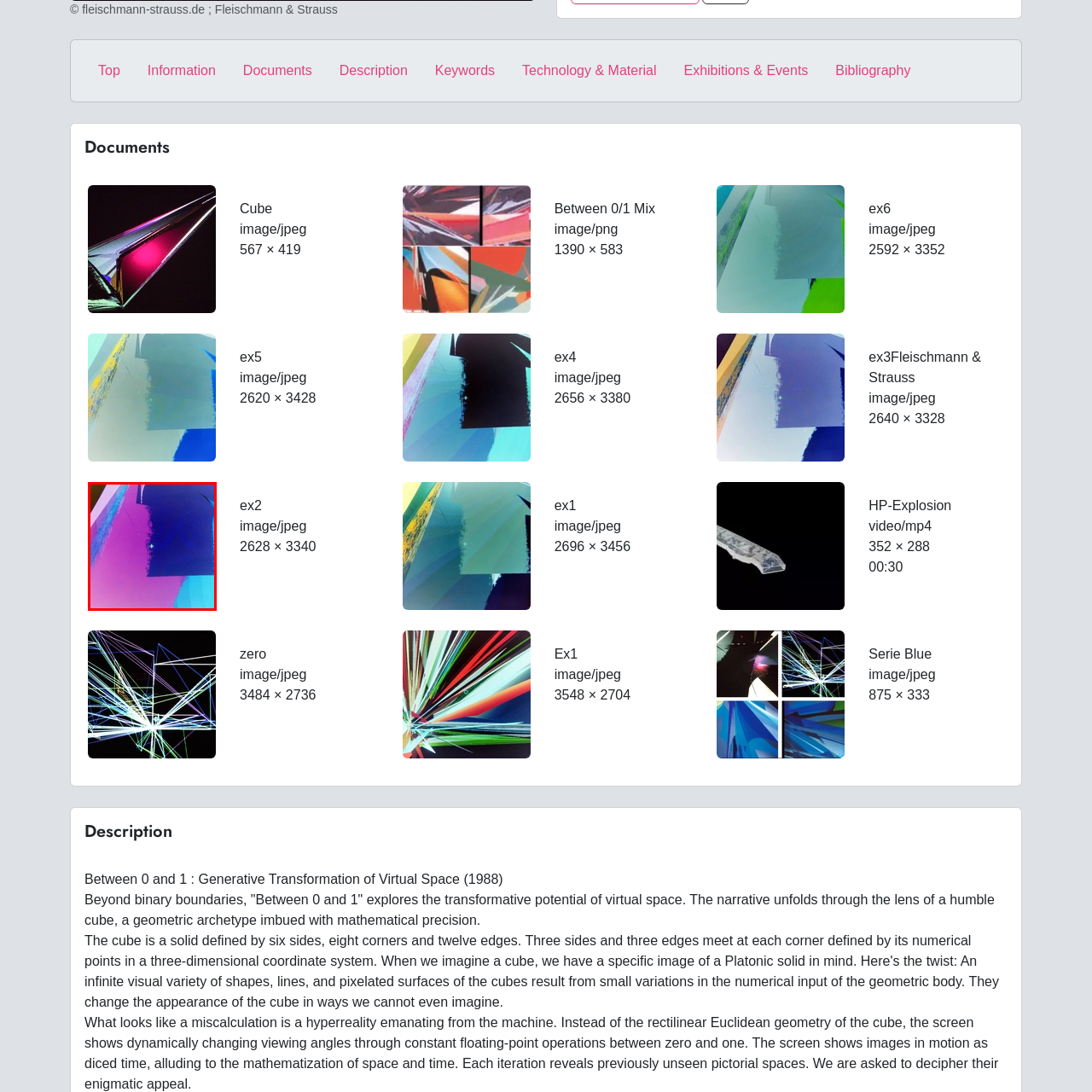Analyze the image encased in the red boundary, What is the broader investigation in digital art?
 Respond using a single word or phrase.

Mathematical nature